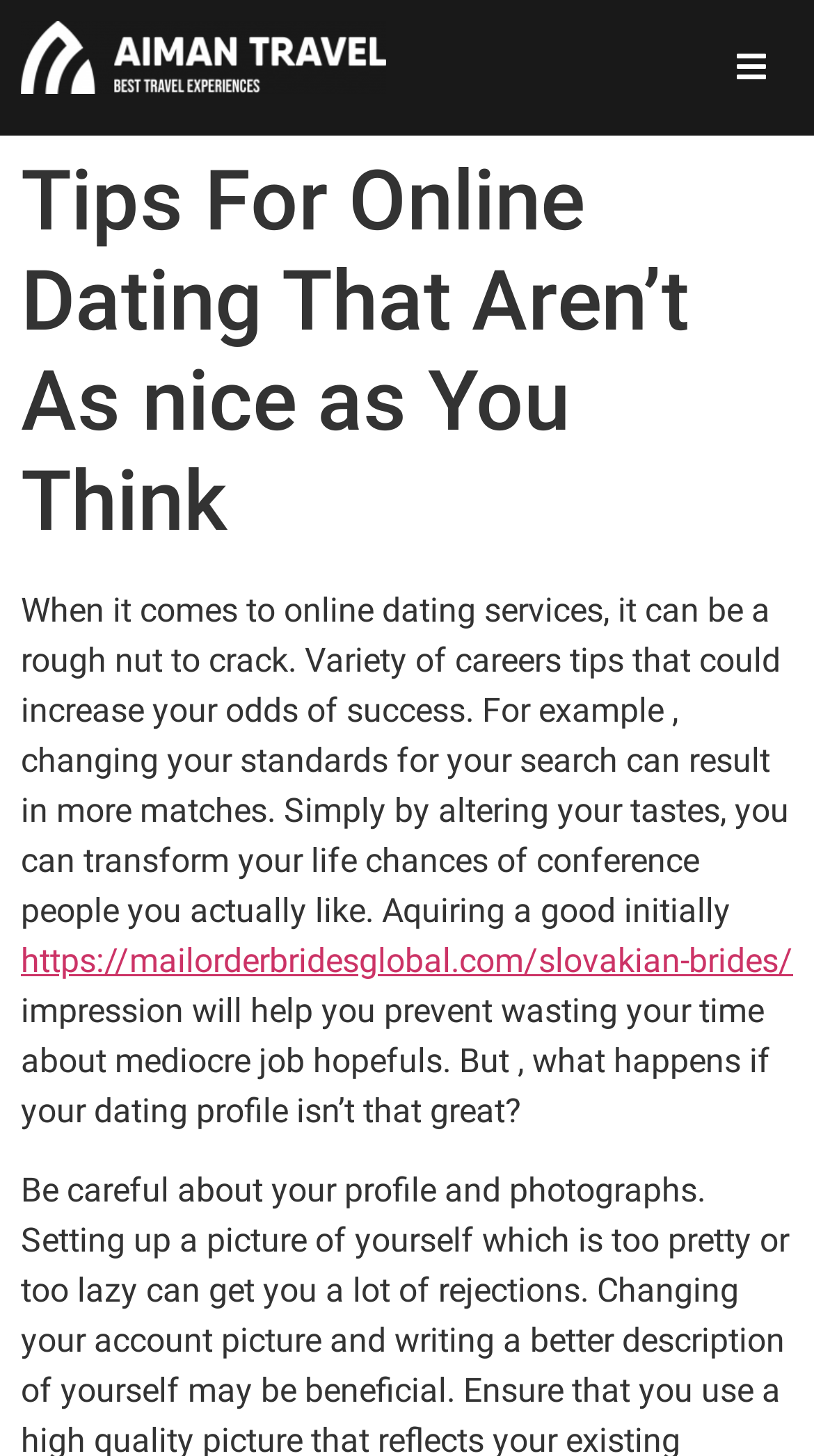Please find and give the text of the main heading on the webpage.

Tips For Online Dating That Aren’t As nice as You Think